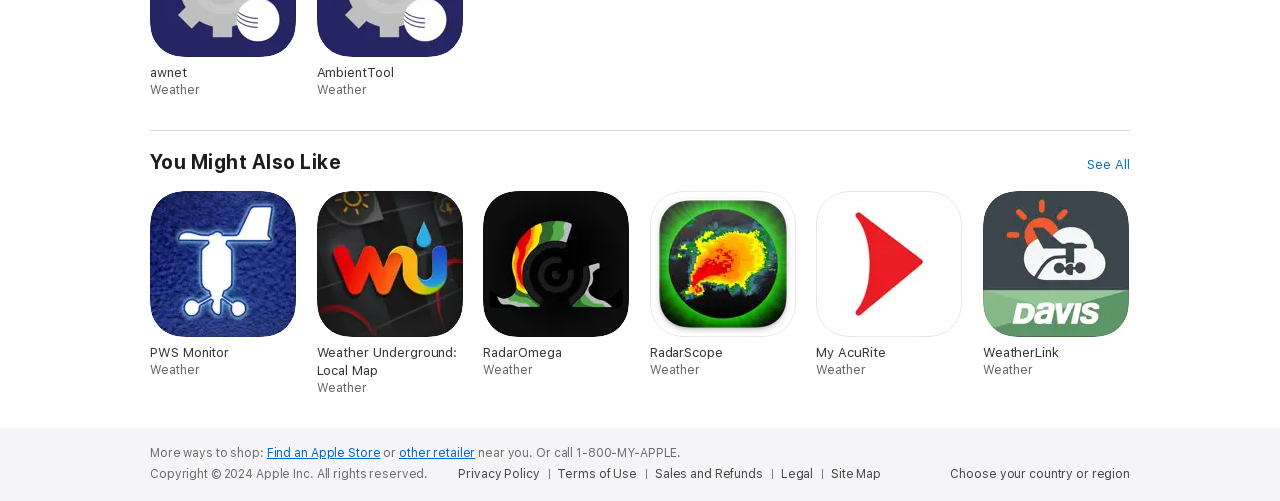What is the title of the section with links to weather apps?
Look at the screenshot and respond with a single word or phrase.

You Might Also Like